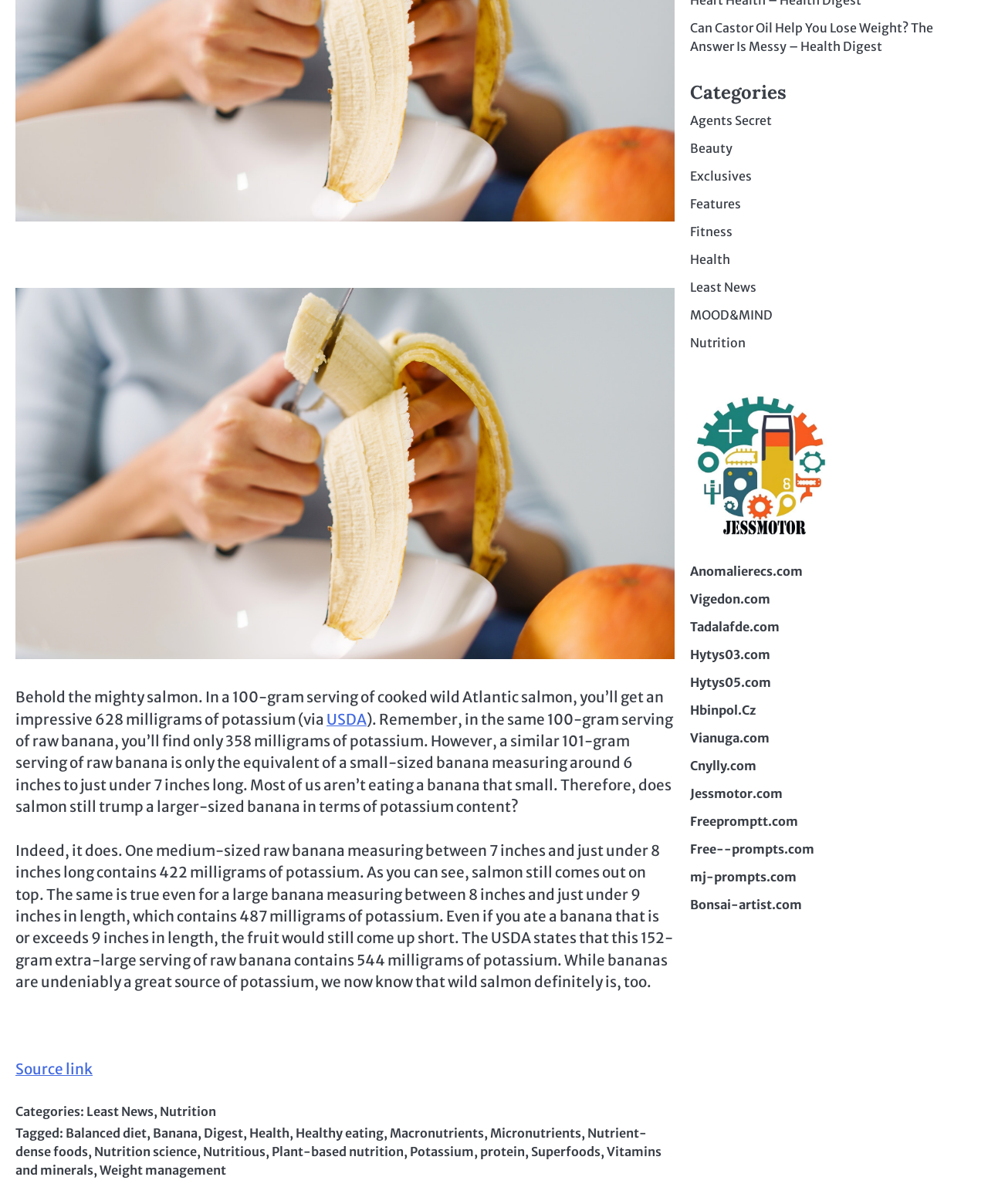Predict the bounding box of the UI element based on the description: "Beauty". The coordinates should be four float numbers between 0 and 1, formatted as [left, top, right, bottom].

[0.698, 0.117, 0.741, 0.13]